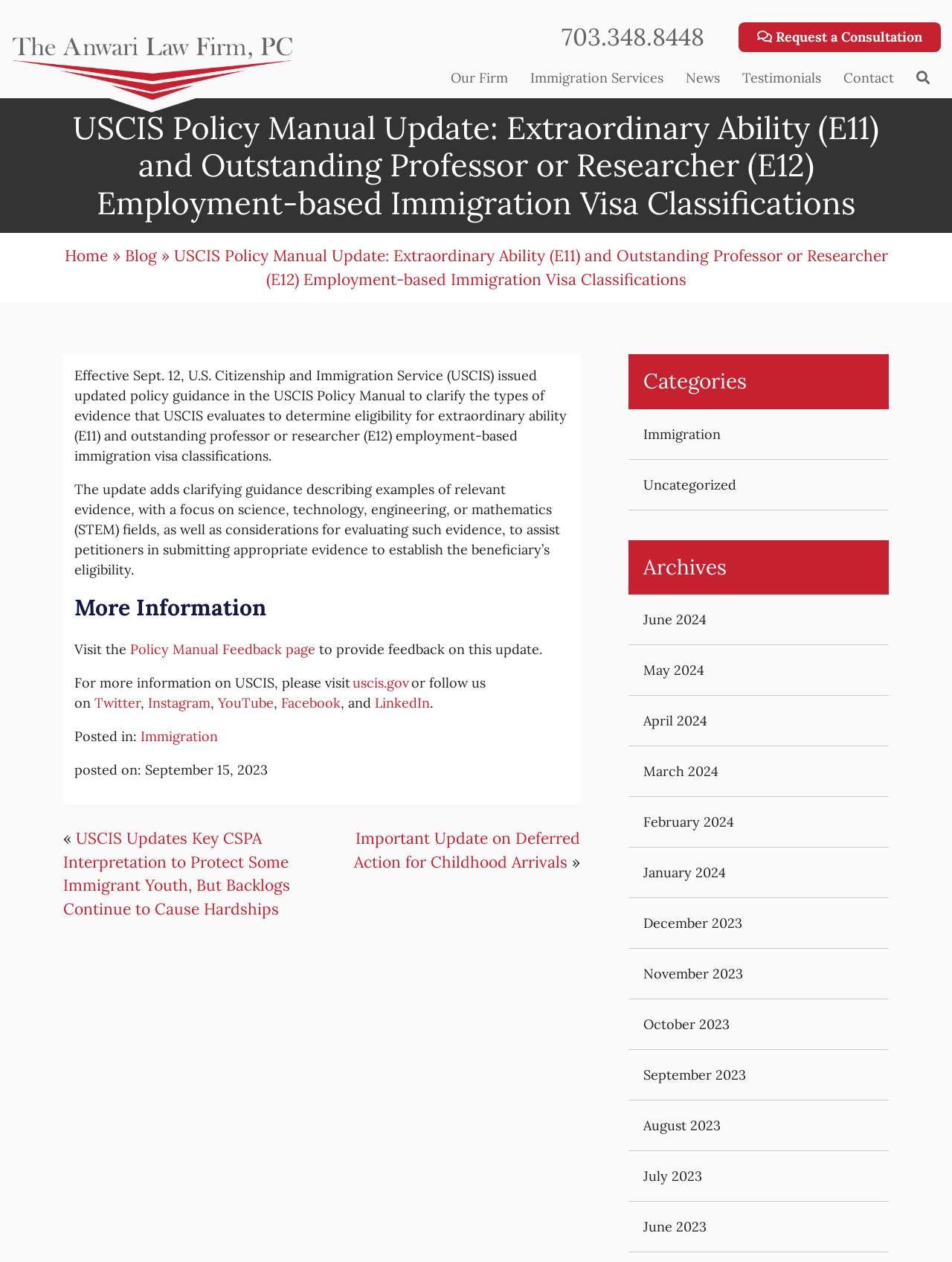Please identify the bounding box coordinates of the element's region that should be clicked to execute the following instruction: "Switch to English". The bounding box coordinates must be four float numbers between 0 and 1, i.e., [left, top, right, bottom].

None